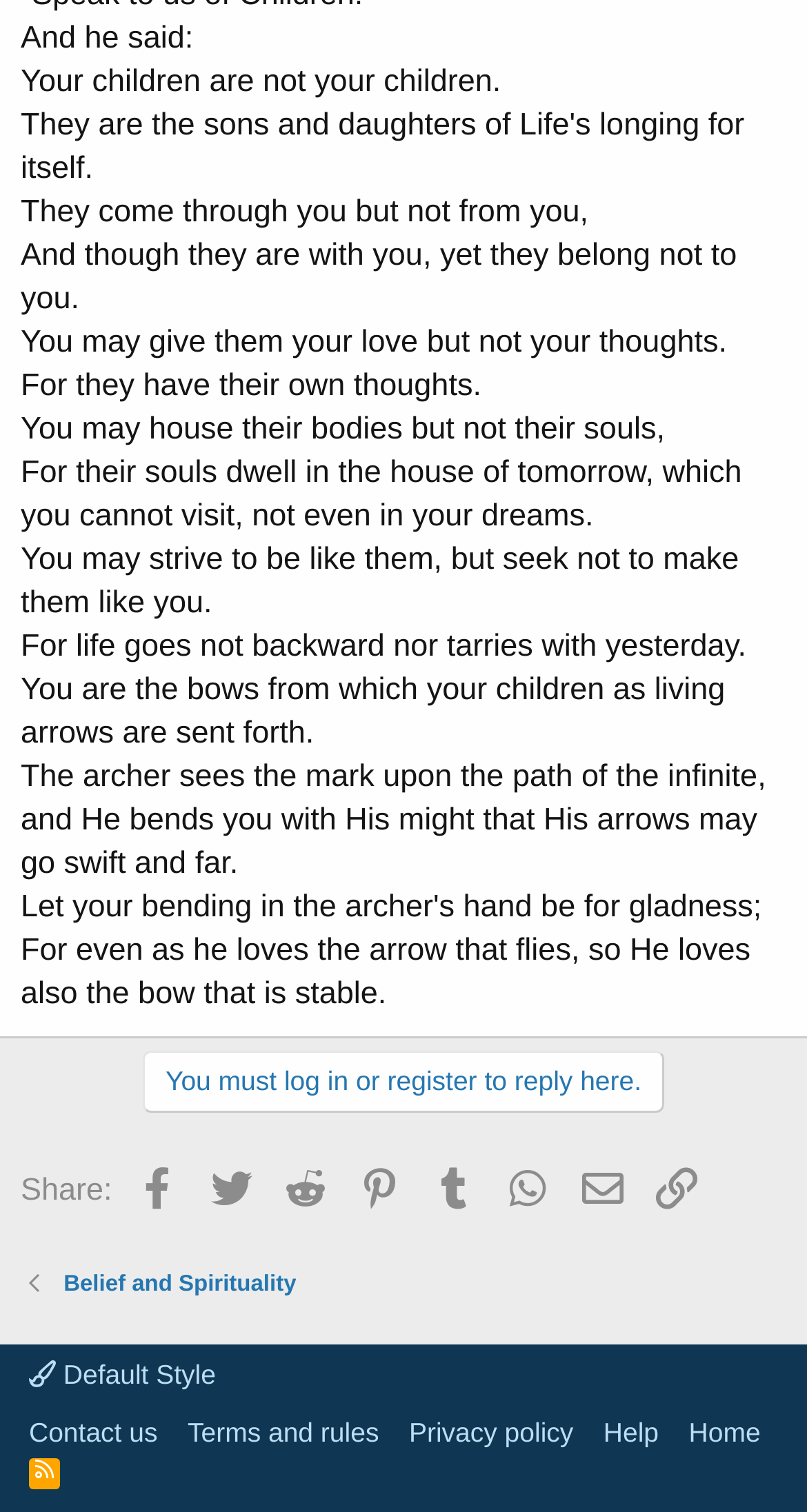Identify the bounding box coordinates for the element you need to click to achieve the following task: "Go to Belief and Spirituality". Provide the bounding box coordinates as four float numbers between 0 and 1, in the form [left, top, right, bottom].

[0.079, 0.839, 0.367, 0.861]